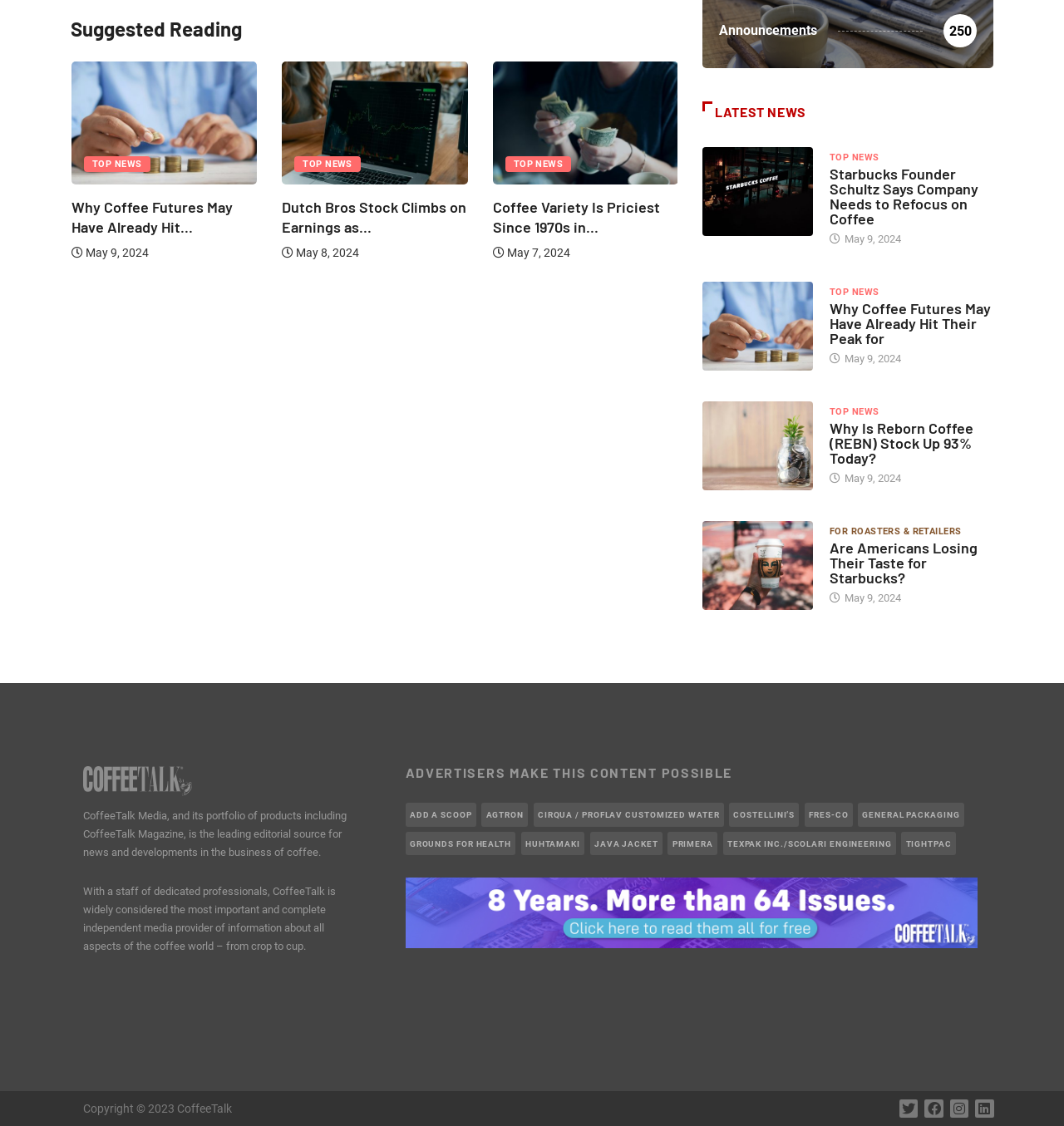Please answer the following question using a single word or phrase: 
What is the topic of the webpage?

Coffee